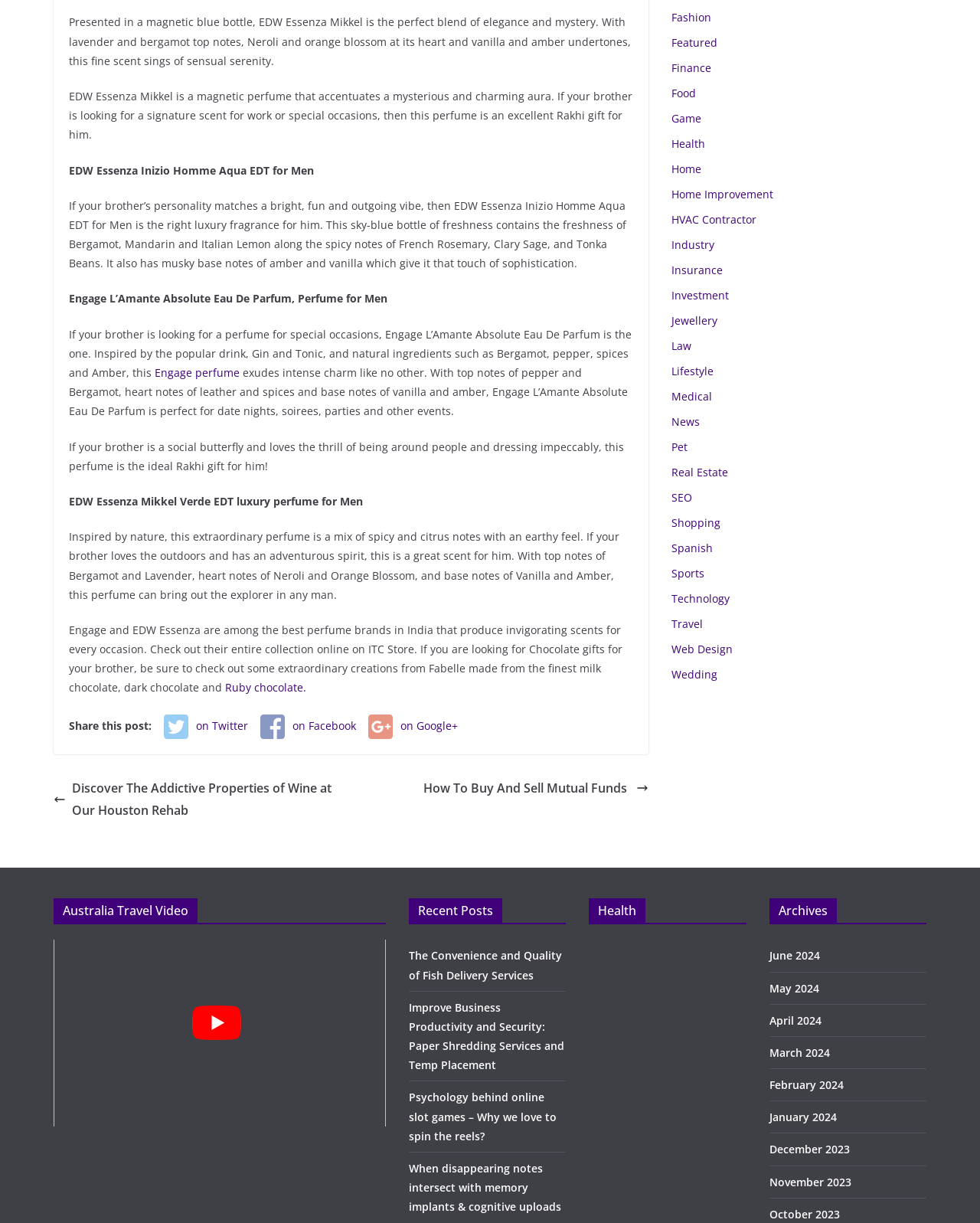Please identify the bounding box coordinates of the element's region that I should click in order to complete the following instruction: "Click on the 'Engage perfume' link". The bounding box coordinates consist of four float numbers between 0 and 1, i.e., [left, top, right, bottom].

[0.158, 0.299, 0.245, 0.311]